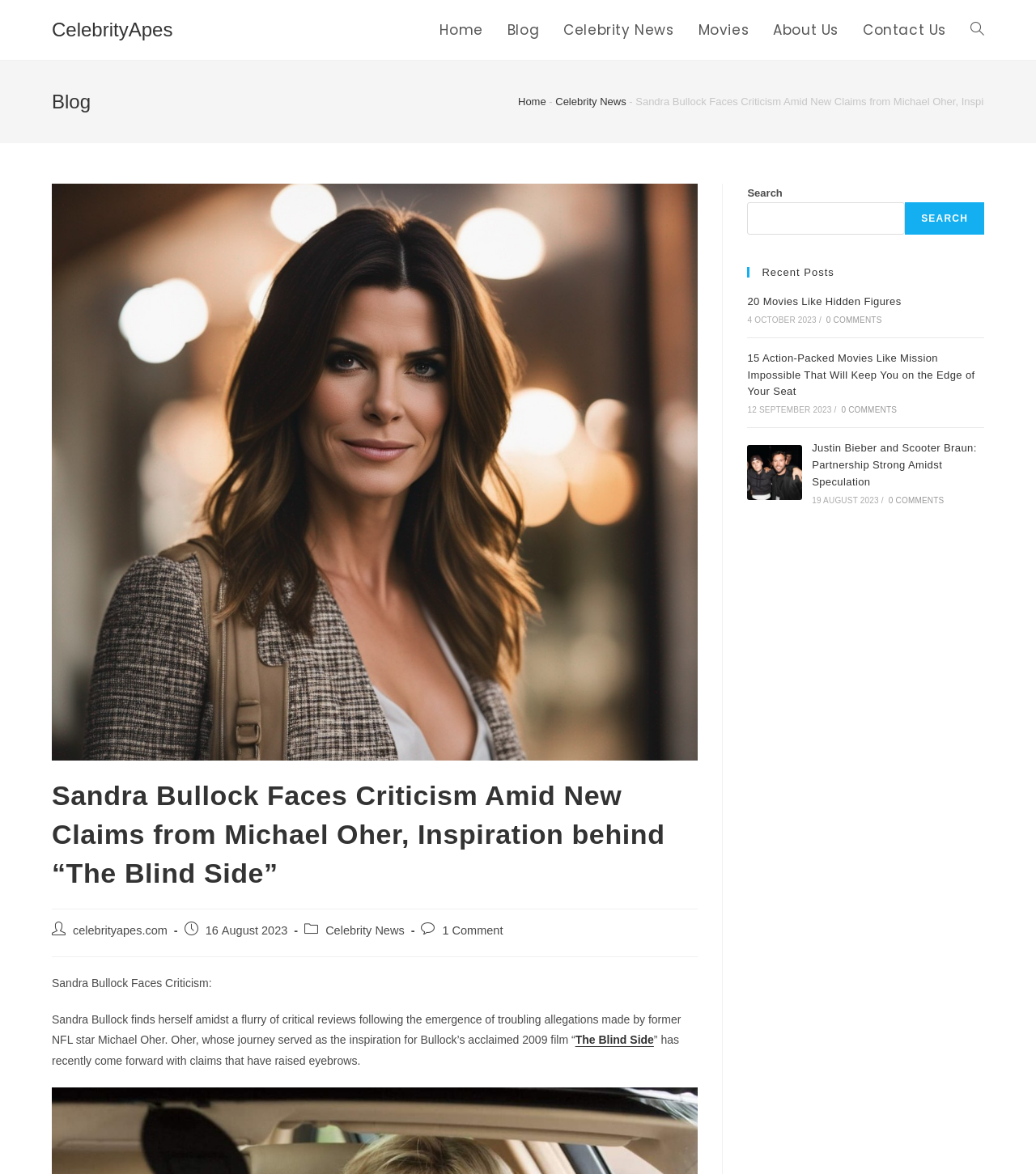Identify the bounding box coordinates for the region to click in order to carry out this instruction: "View the 'Recent Posts'". Provide the coordinates using four float numbers between 0 and 1, formatted as [left, top, right, bottom].

[0.721, 0.227, 0.95, 0.236]